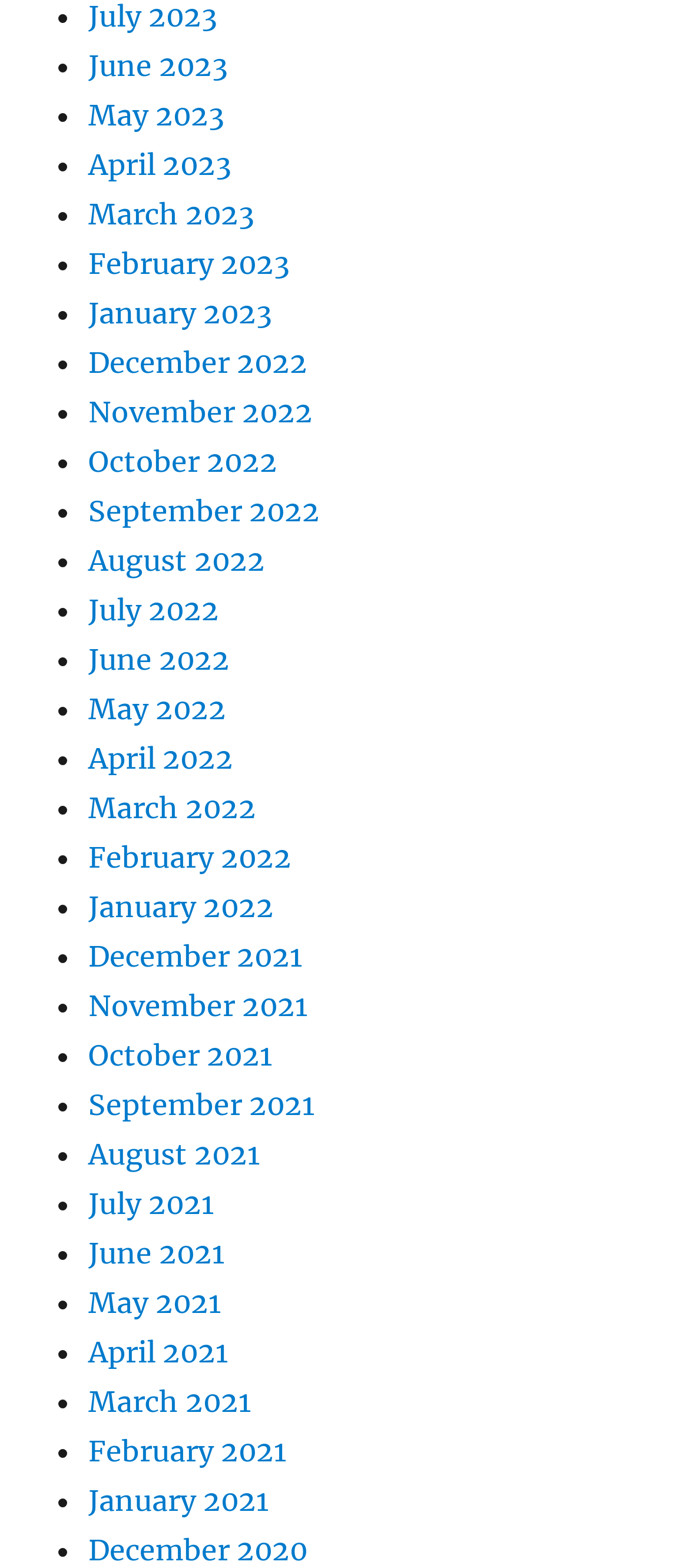Specify the bounding box coordinates of the area to click in order to execute this command: 'View April 2023'. The coordinates should consist of four float numbers ranging from 0 to 1, and should be formatted as [left, top, right, bottom].

[0.128, 0.094, 0.336, 0.116]